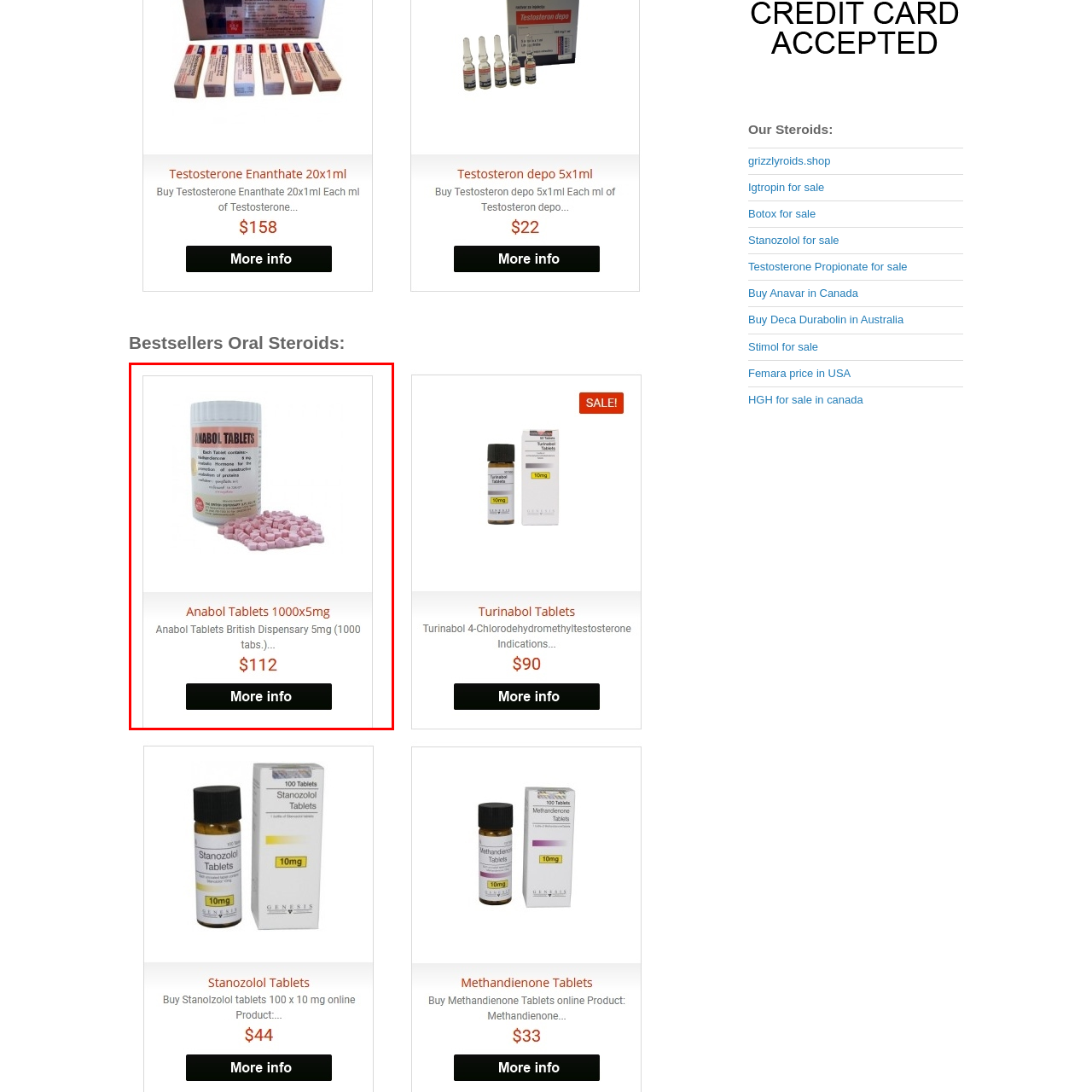How many tablets are in the bottle?
Pay attention to the image surrounded by the red bounding box and respond to the question with a detailed answer.

The number of tablets in the bottle is specified in the brief description below the image, which states 'Anabol Tablets British Dispensary 5mg (1000 tabs...)'. This indicates that the bottle contains 1000 tablets.